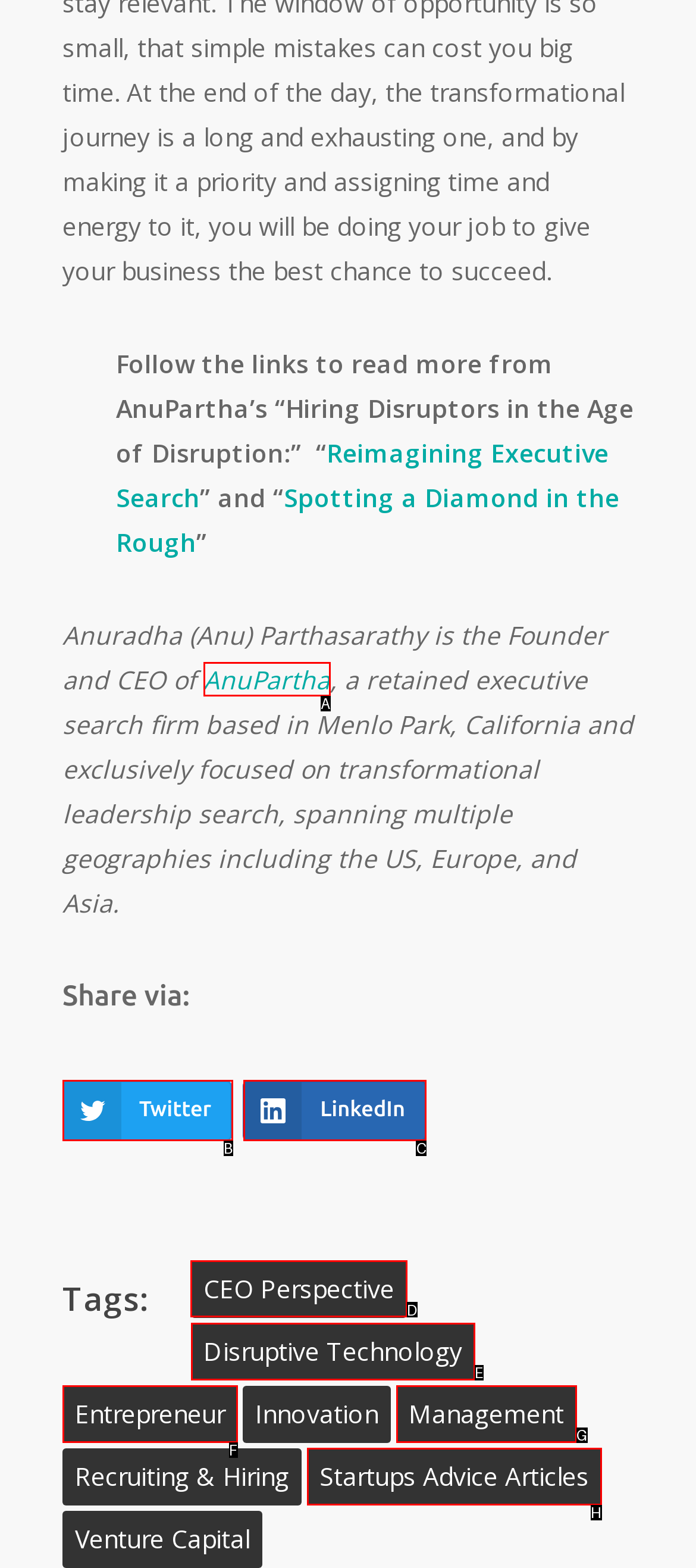Identify the appropriate choice to fulfill this task: Read articles about CEO Perspective
Respond with the letter corresponding to the correct option.

D